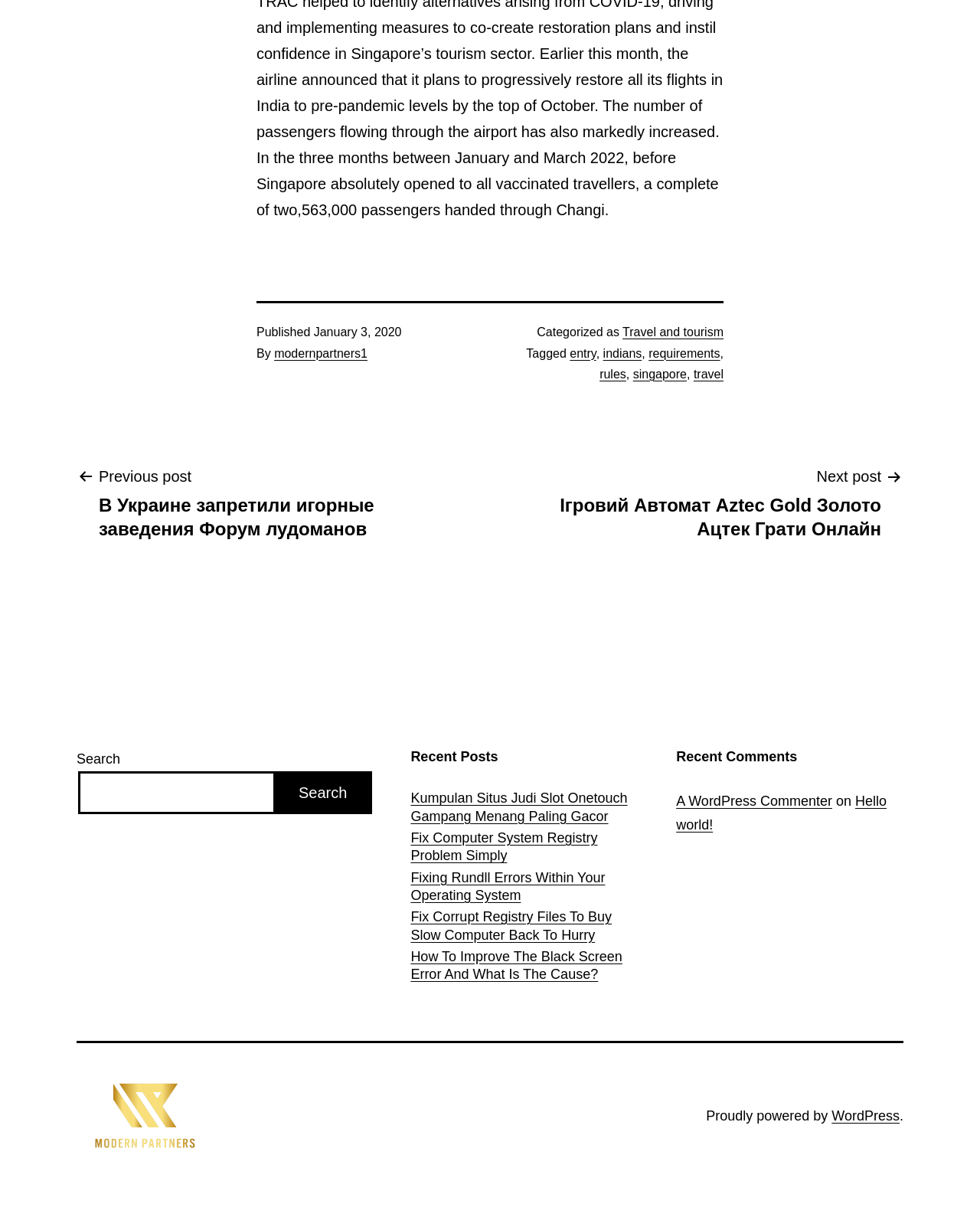Specify the bounding box coordinates of the area to click in order to follow the given instruction: "Visit 'Modernpartners' homepage."

[0.078, 0.907, 0.218, 0.924]